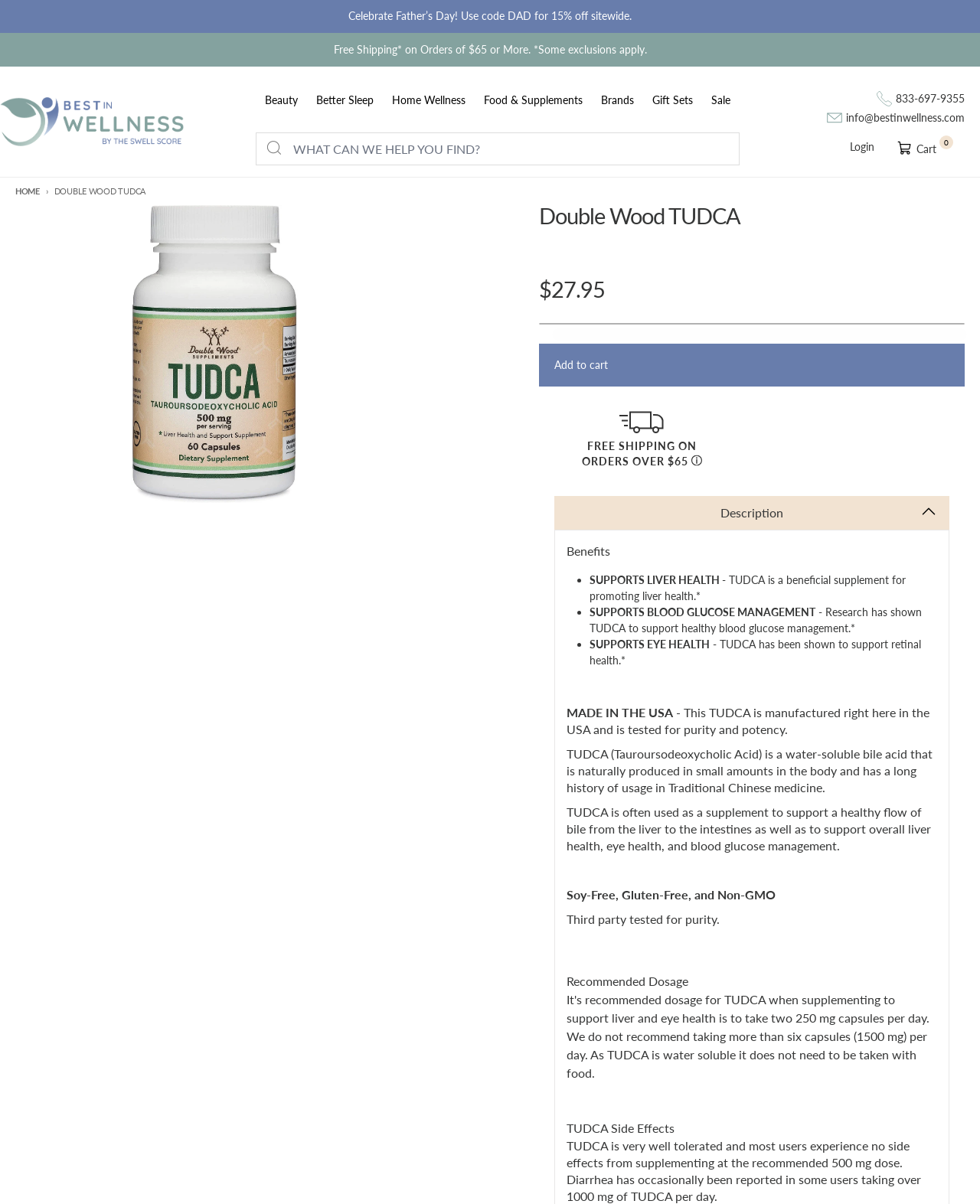Extract the primary heading text from the webpage.

Double Wood TUDCA